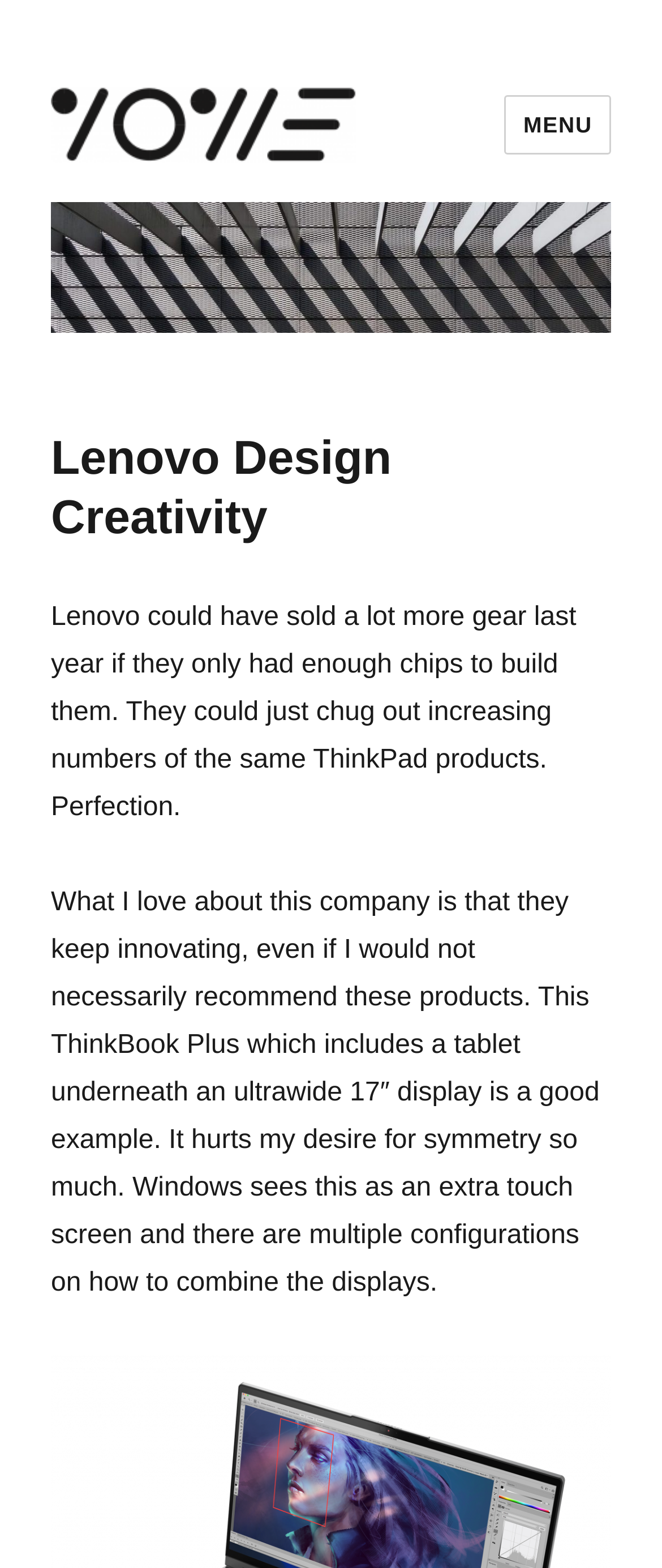Give a one-word or phrase response to the following question: What is the issue with the ThinkBook Plus design?

Lack of symmetry